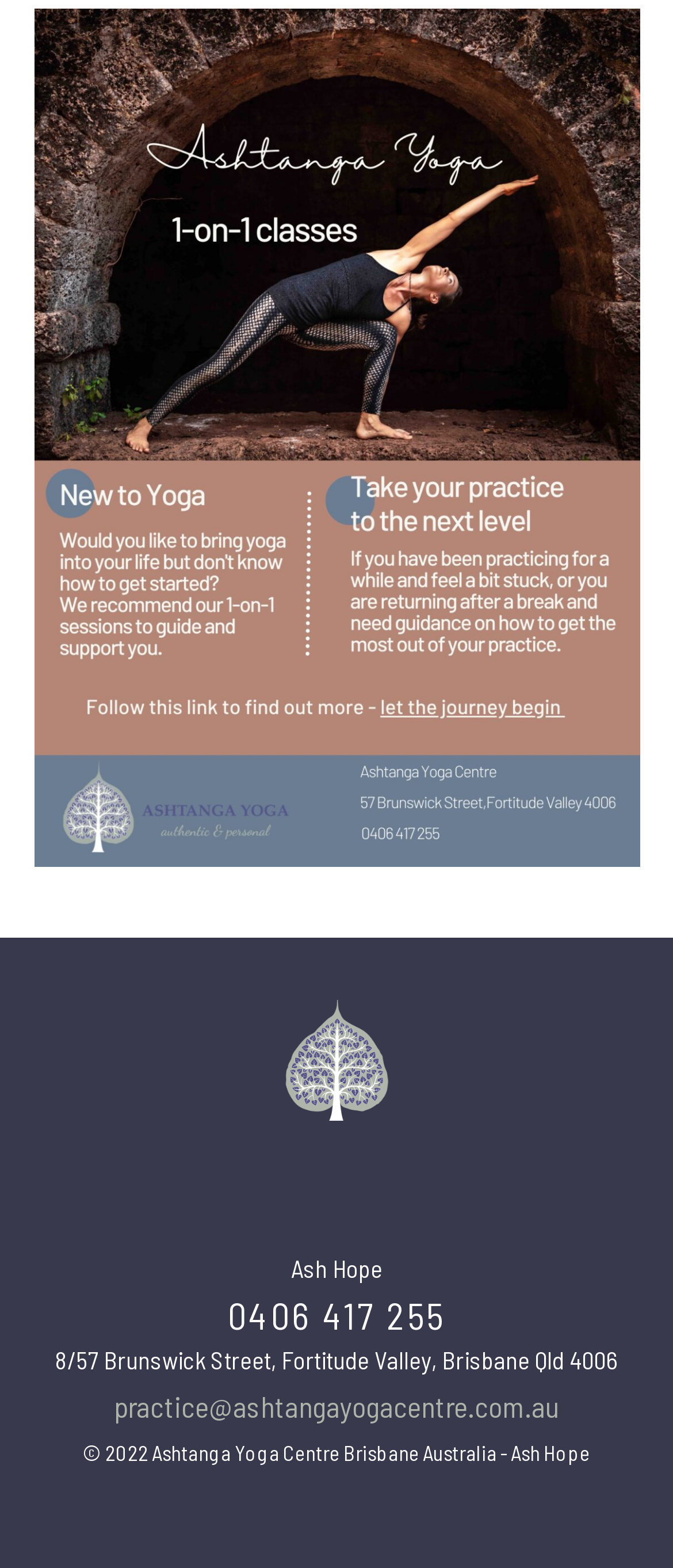Please provide a one-word or short phrase answer to the question:
Who is the contact person for the yoga centre?

Ash Hope